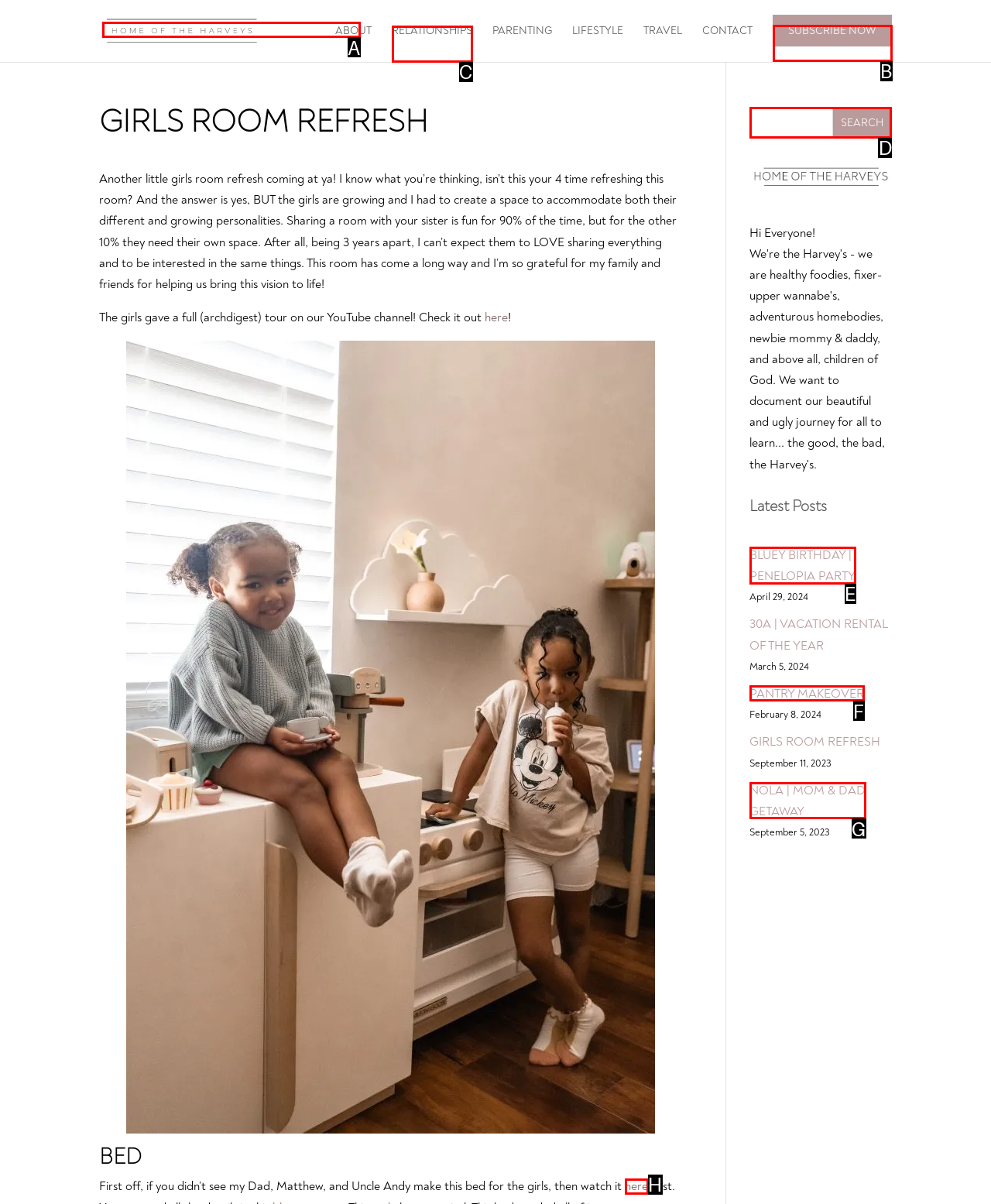Tell me which element should be clicked to achieve the following objective: Subscribe now
Reply with the letter of the correct option from the displayed choices.

B